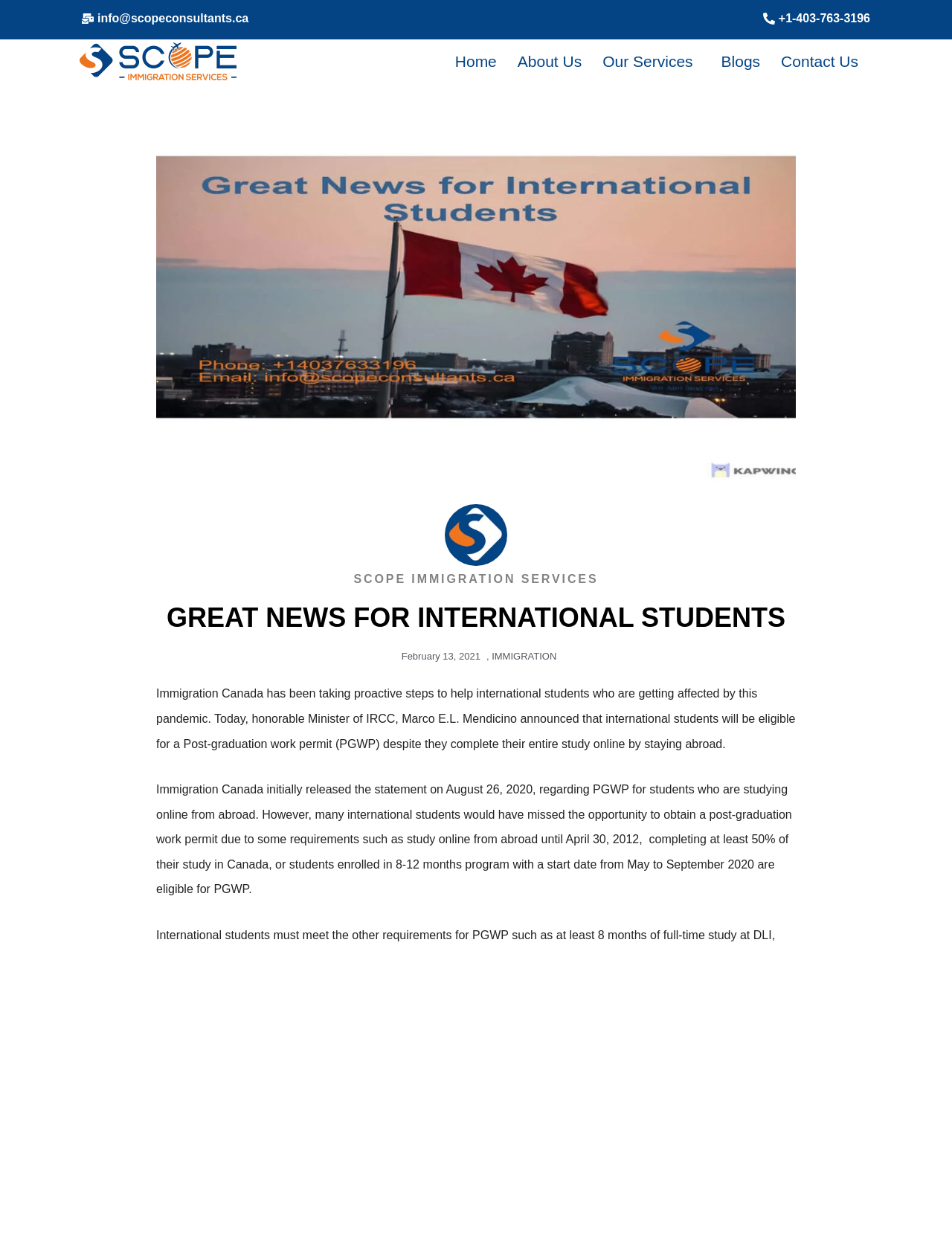What is the name of the immigration service?
Please respond to the question with a detailed and informative answer.

I found the name of the immigration service by looking at the logo and heading at the top of the webpage, which says 'Scope Immigration Services'.